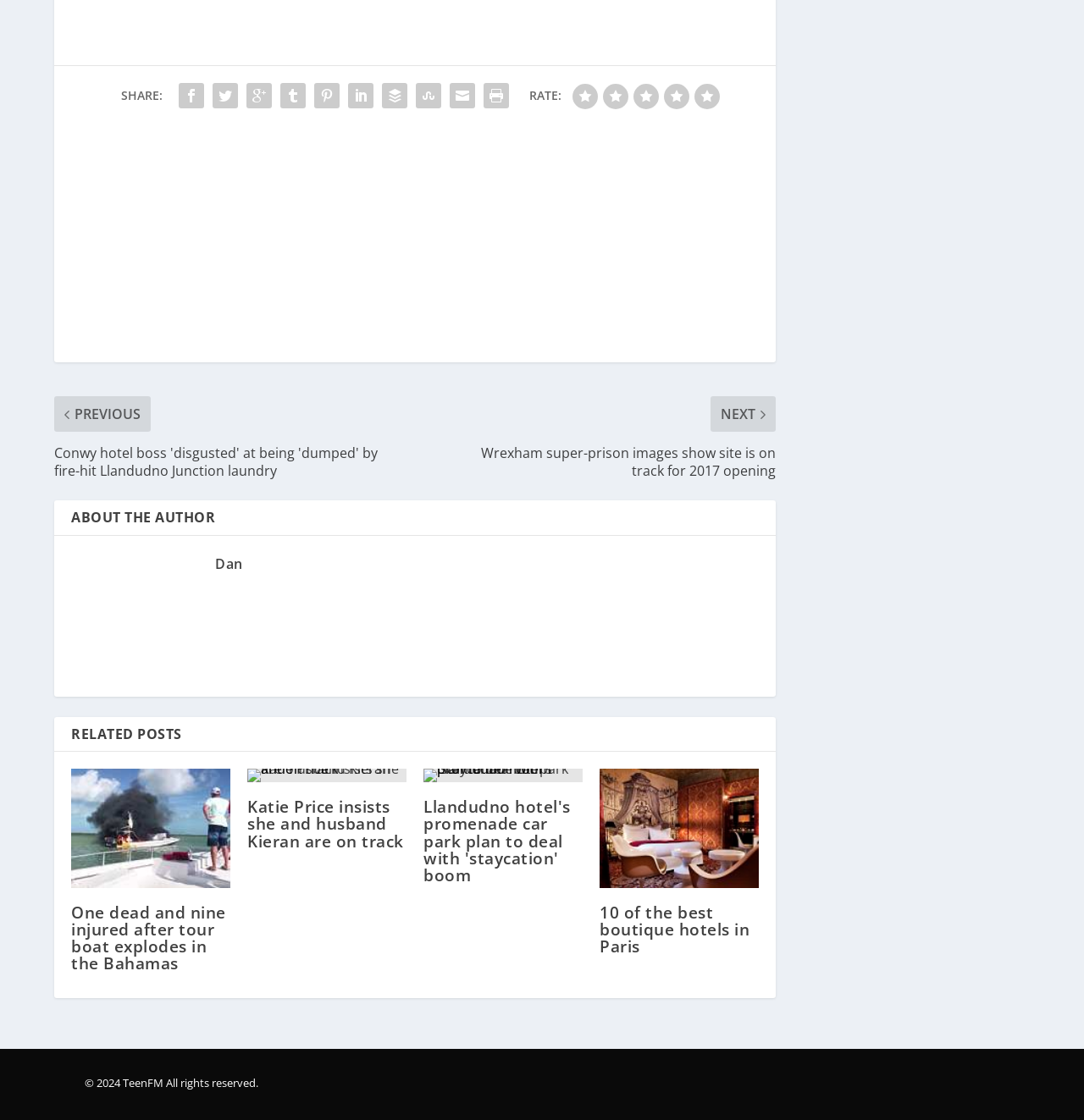Locate and provide the bounding box coordinates for the HTML element that matches this description: "aria-label="Advertisement" name="aswift_3" title="Advertisement"".

[0.05, 0.112, 0.716, 0.324]